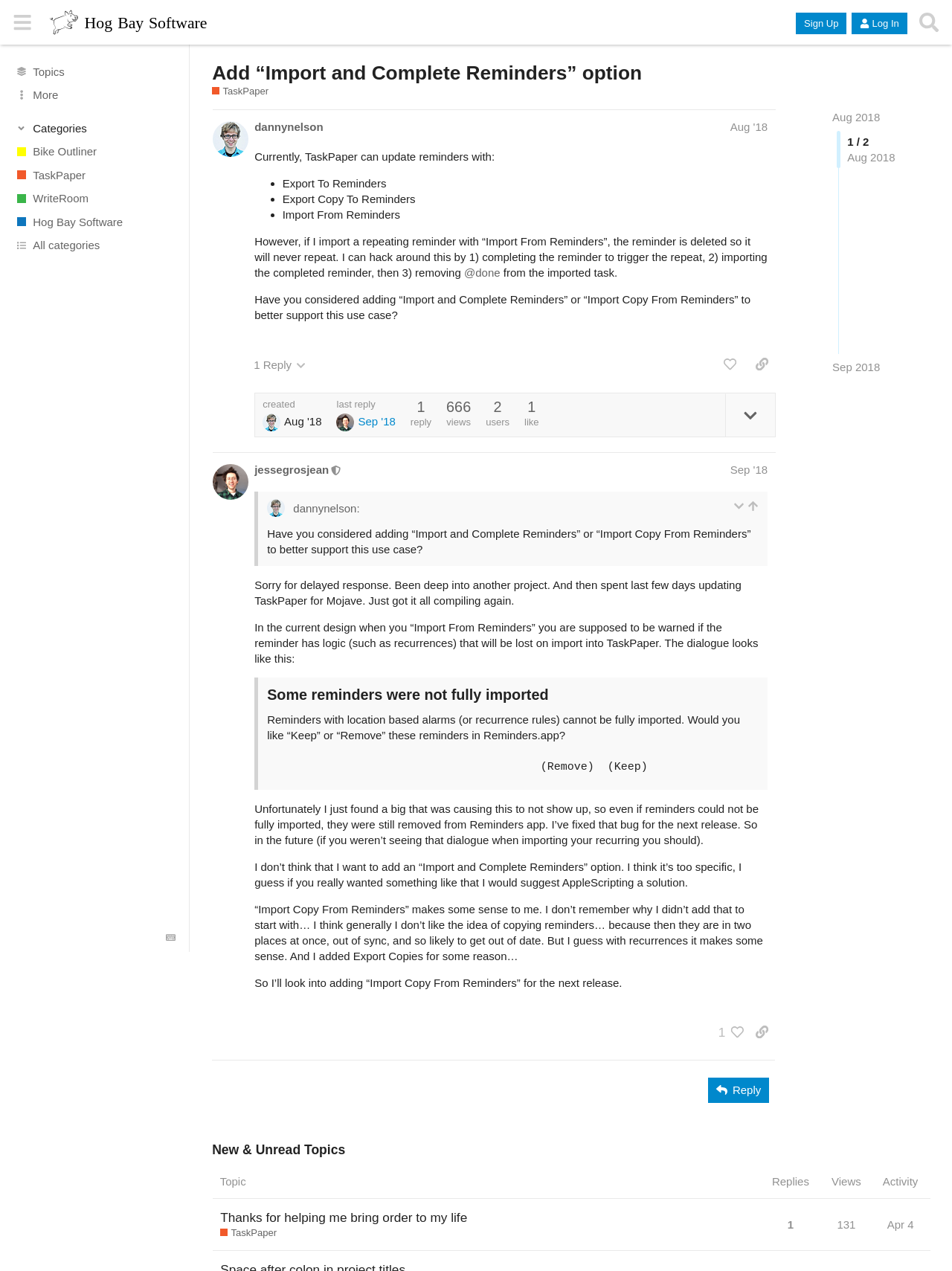Answer this question using a single word or a brief phrase:
Who is the moderator of the conversation?

jessegrosjean